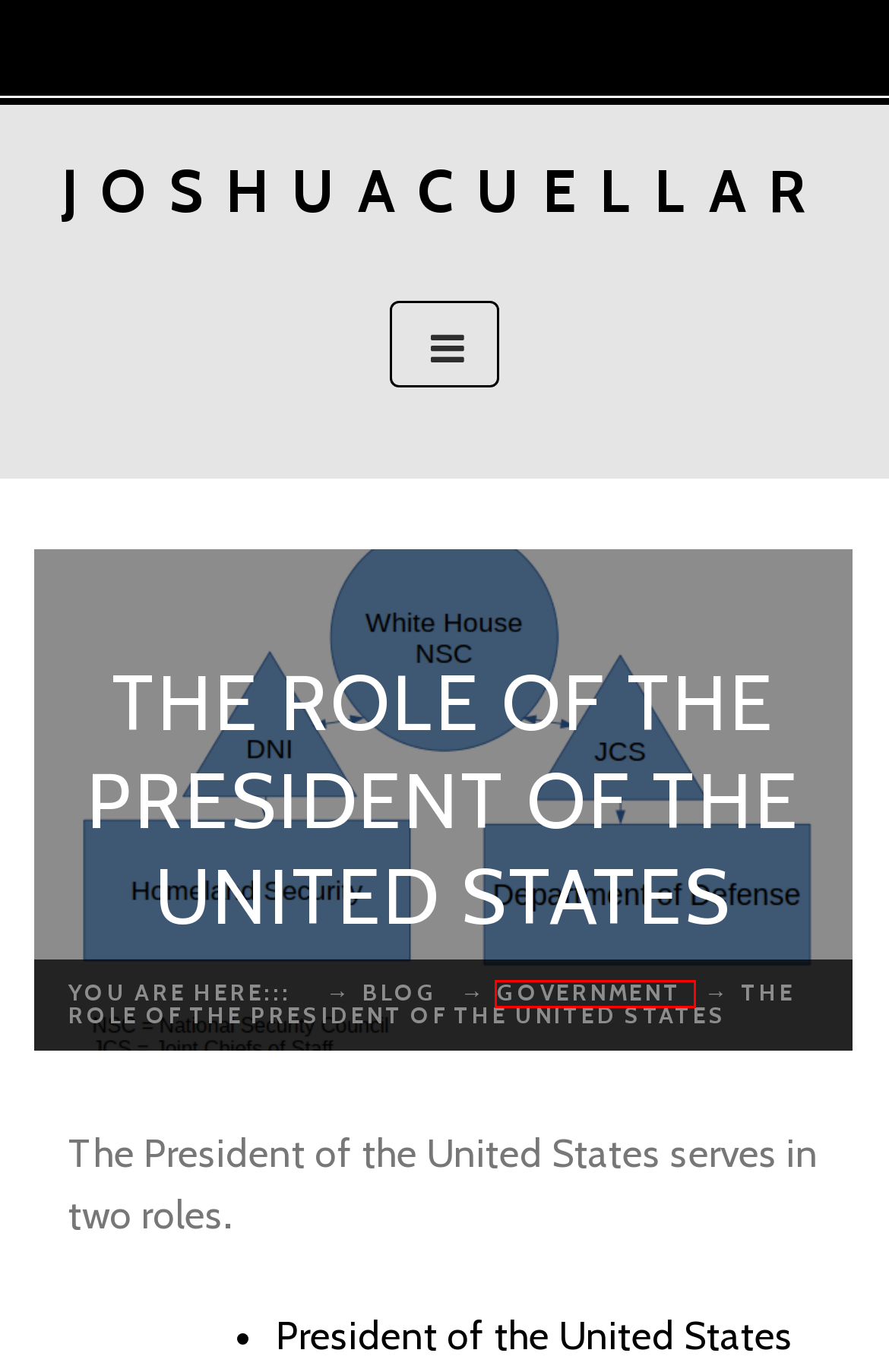Given a webpage screenshot with a red bounding box around a particular element, identify the best description of the new webpage that will appear after clicking on the element inside the red bounding box. Here are the candidates:
A. corporate culture Archives - Joshua Cuellar
B. jobs Archives - Joshua Cuellar
C. Government Archives - Joshua Cuellar
D. Hello. I'm Josh - Joshua Cuellar
E. Blog Archives - Joshua Cuellar
F. transition Archives - Joshua Cuellar
G. Announcements Archives - Joshua Cuellar
H. Press Owned Copyrights - Joshua Cuellar

C